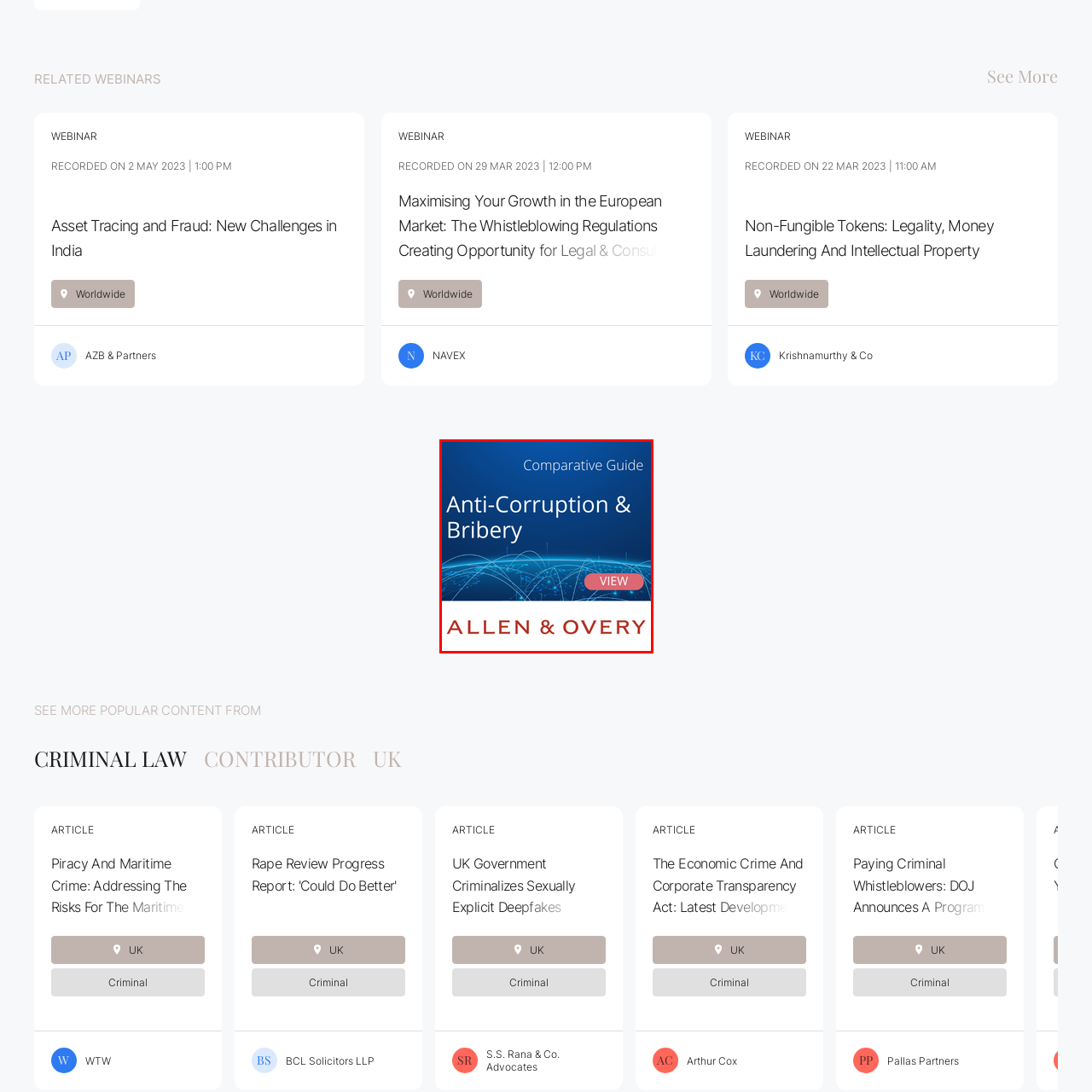What is the title of the guide?  
Carefully review the image highlighted by the red outline and respond with a comprehensive answer based on the image's content.

The title 'Anti-Corruption & Bribery' is prominently displayed on the banner, illustrating the thematic focus of the guide, which is associated with the law firm Allen & Overy.